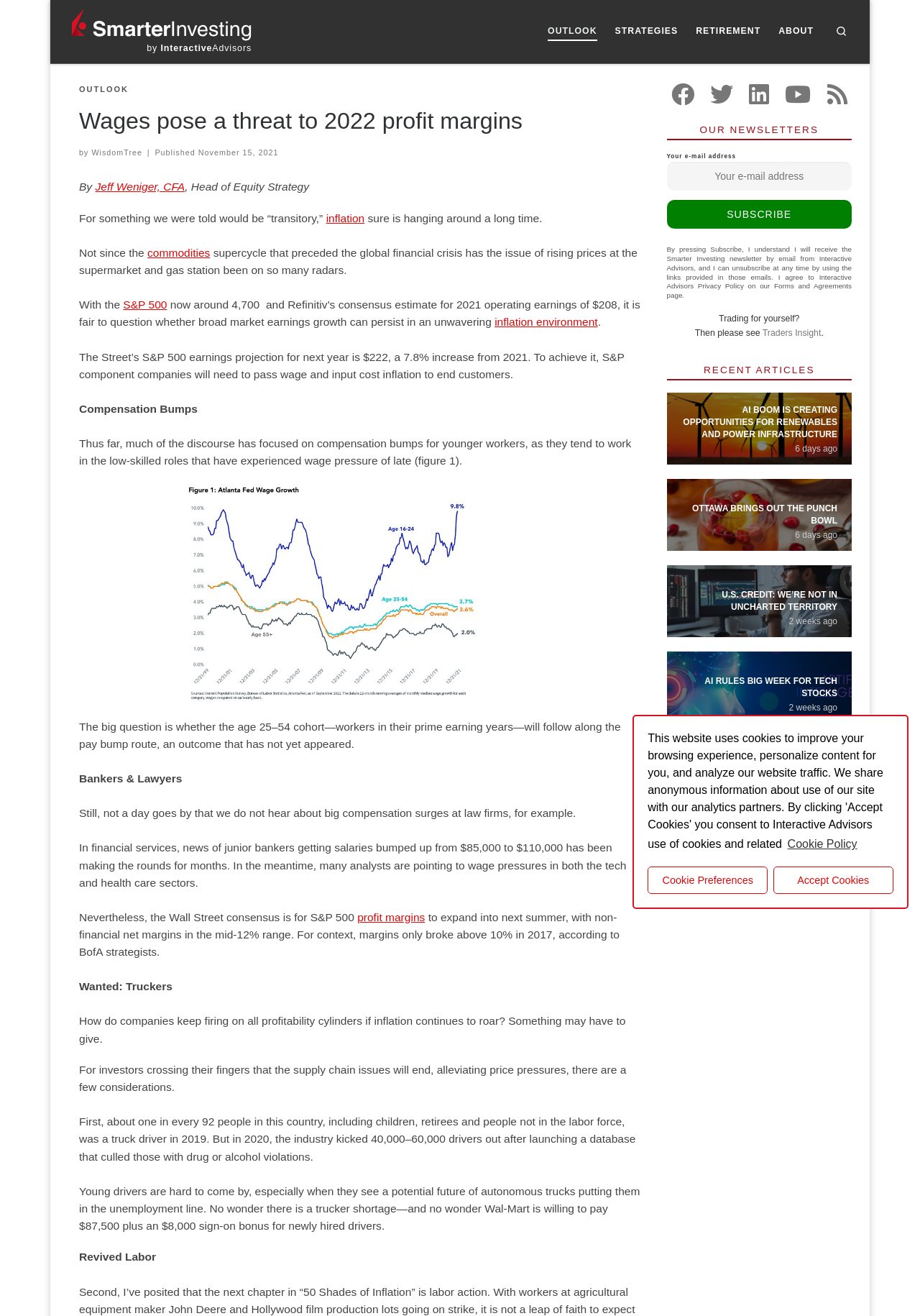Identify the bounding box coordinates for the element you need to click to achieve the following task: "Check recent articles". Provide the bounding box coordinates as four float numbers between 0 and 1, in the form [left, top, right, bottom].

[0.725, 0.268, 0.926, 0.289]